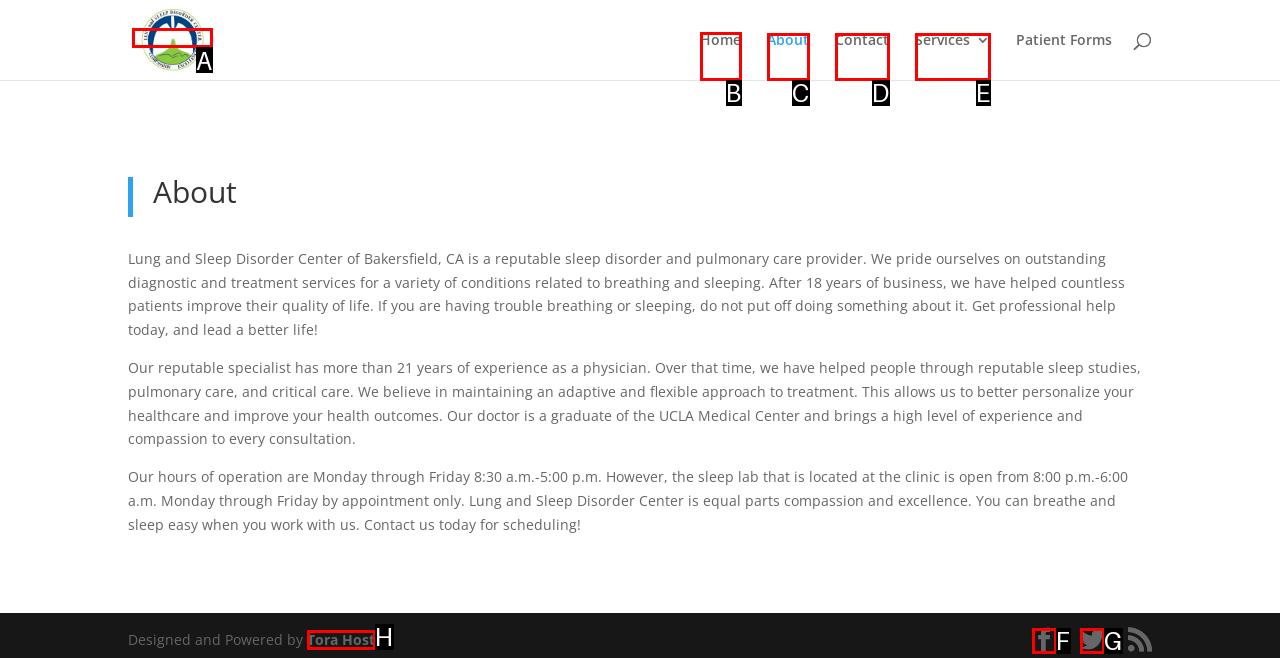Tell me which one HTML element you should click to complete the following task: Click the Home link
Answer with the option's letter from the given choices directly.

B